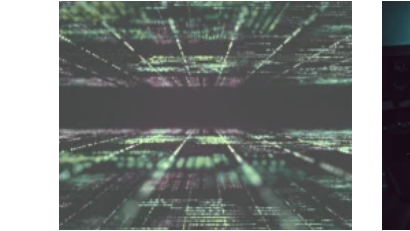What aspect of modern music is discussed in the article?
Look at the image and provide a short answer using one word or a phrase.

Algorithms